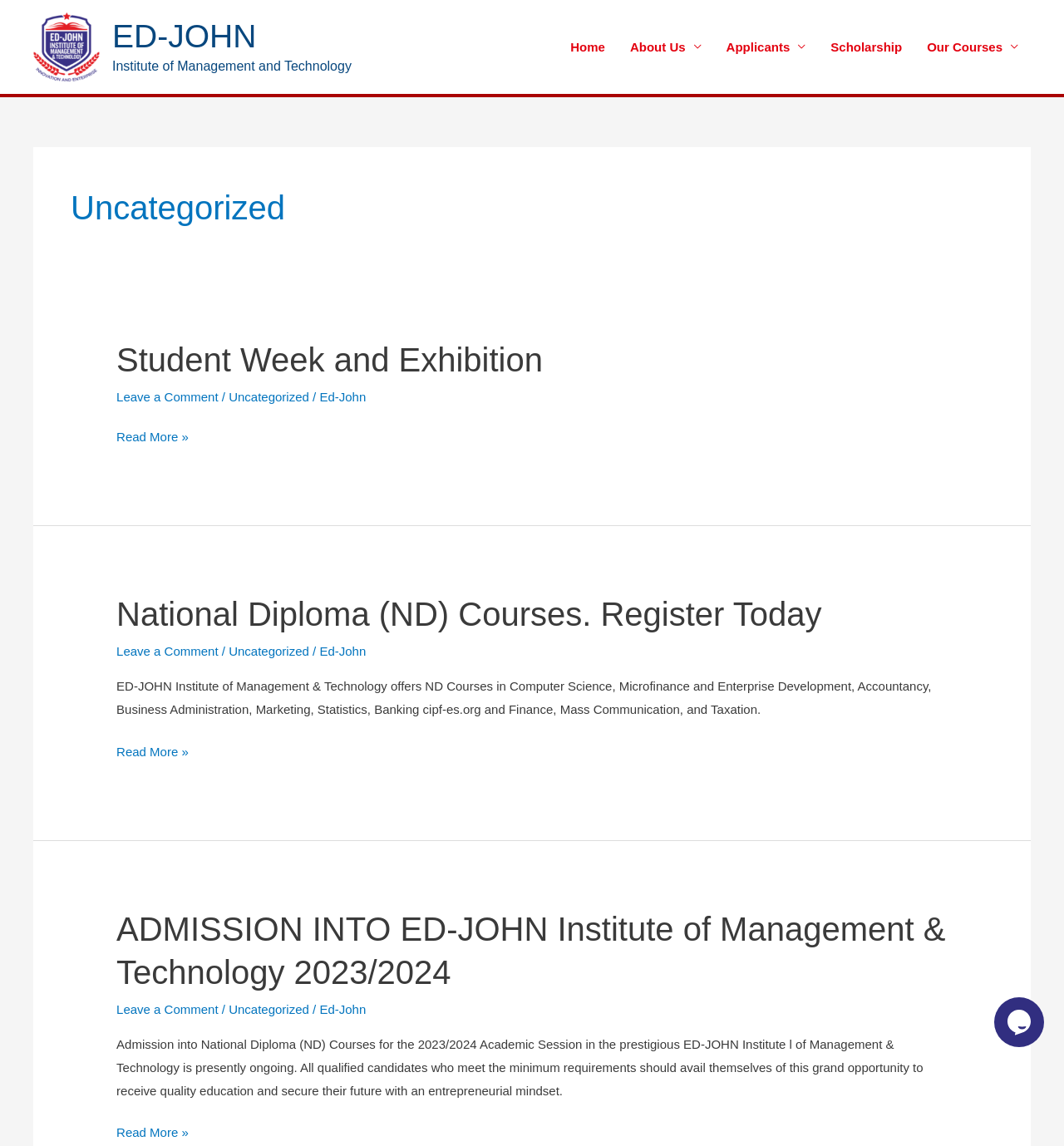From the details in the image, provide a thorough response to the question: What is the academic session for admission?

I found the answer by looking at the link element with the text 'ADMISSION INTO ED-JOHN Institute of Management & Technology 2023/2024' which is a child of the article element. The academic session for admission is mentioned in this link.